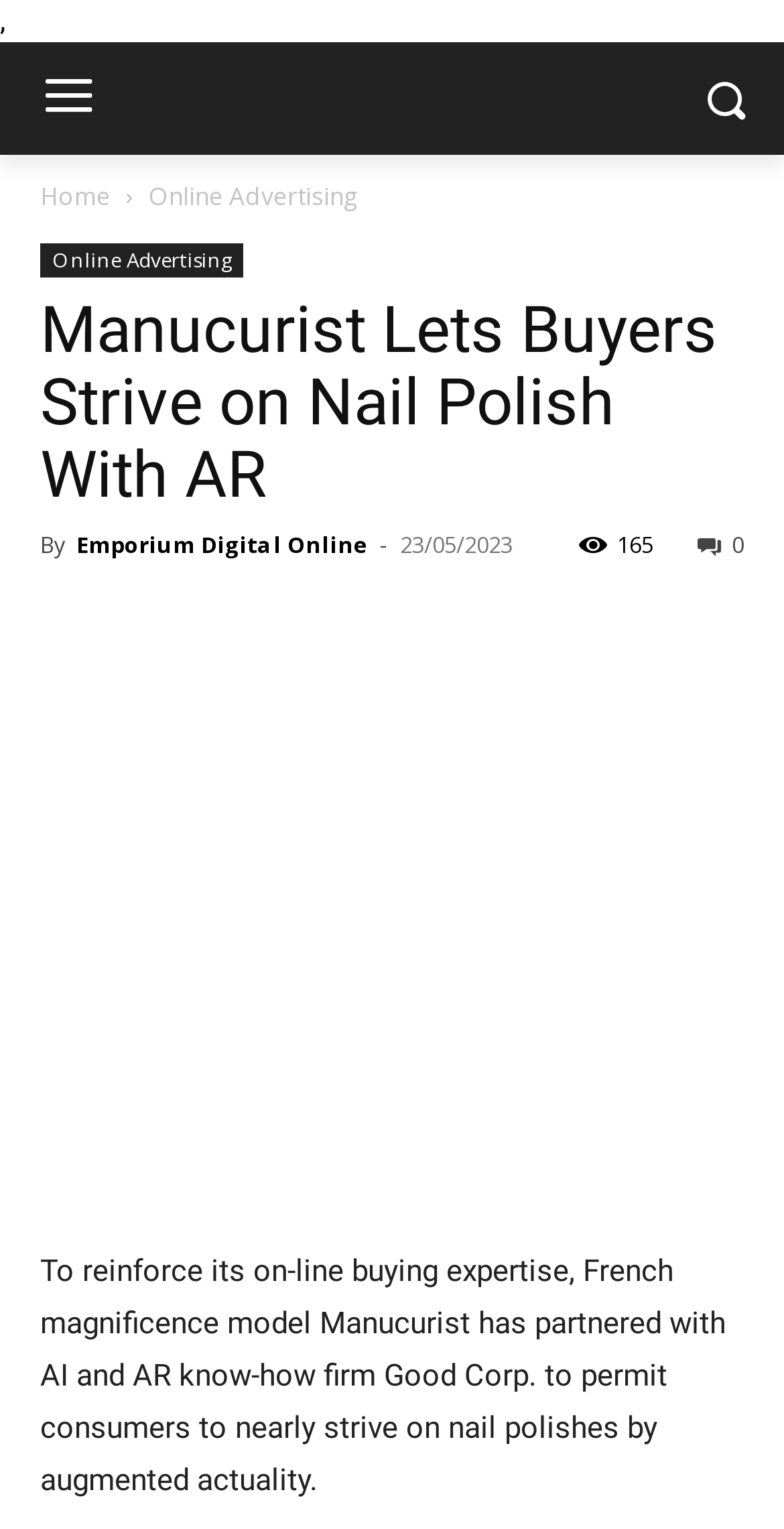Can you pinpoint the bounding box coordinates for the clickable element required for this instruction: "Click on Emporium Digital Online"? The coordinates should be four float numbers between 0 and 1, i.e., [left, top, right, bottom].

[0.231, 0.028, 0.769, 0.09]